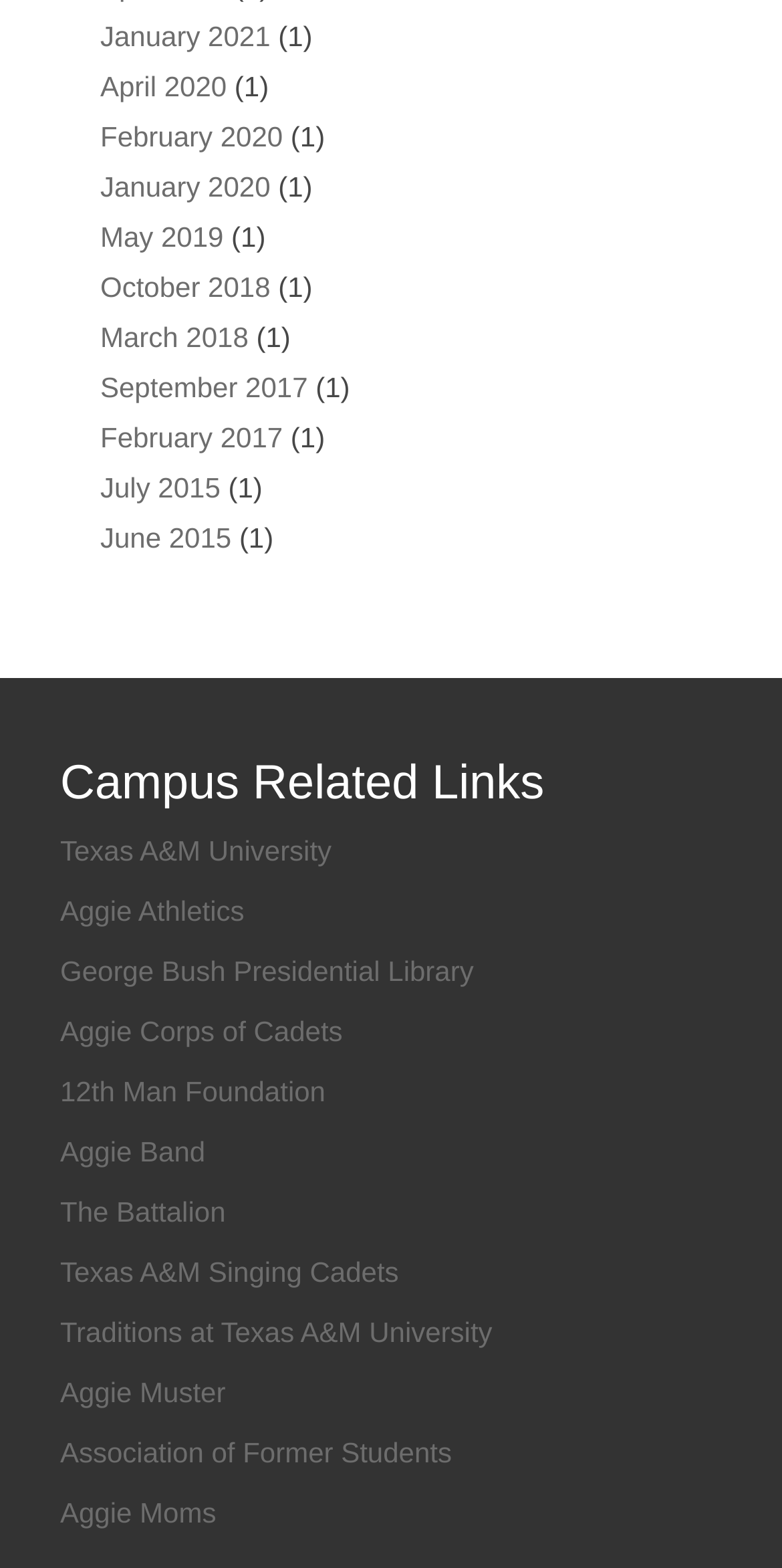Provide the bounding box coordinates of the HTML element described as: "Texas A&M University". The bounding box coordinates should be four float numbers between 0 and 1, i.e., [left, top, right, bottom].

[0.077, 0.532, 0.424, 0.553]